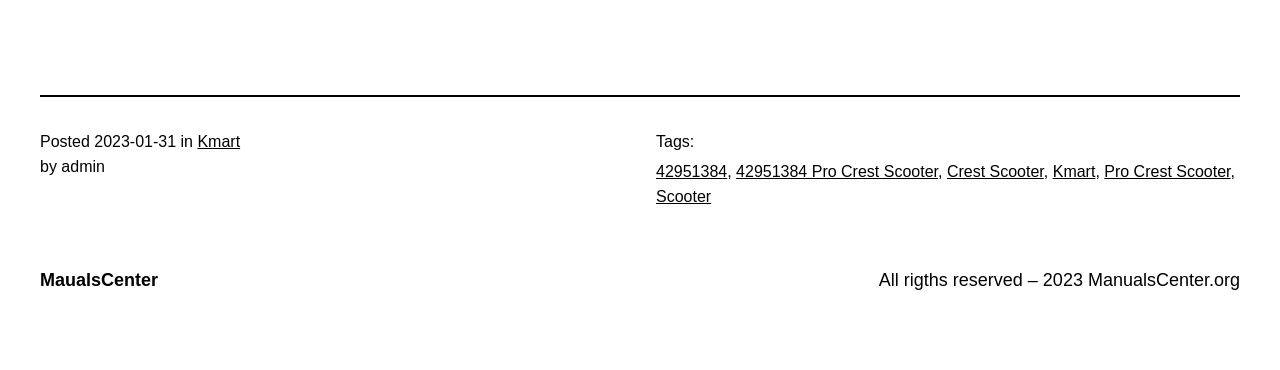Point out the bounding box coordinates of the section to click in order to follow this instruction: "Click on the 'Pro Crest Scooter' link".

[0.863, 0.44, 0.961, 0.486]